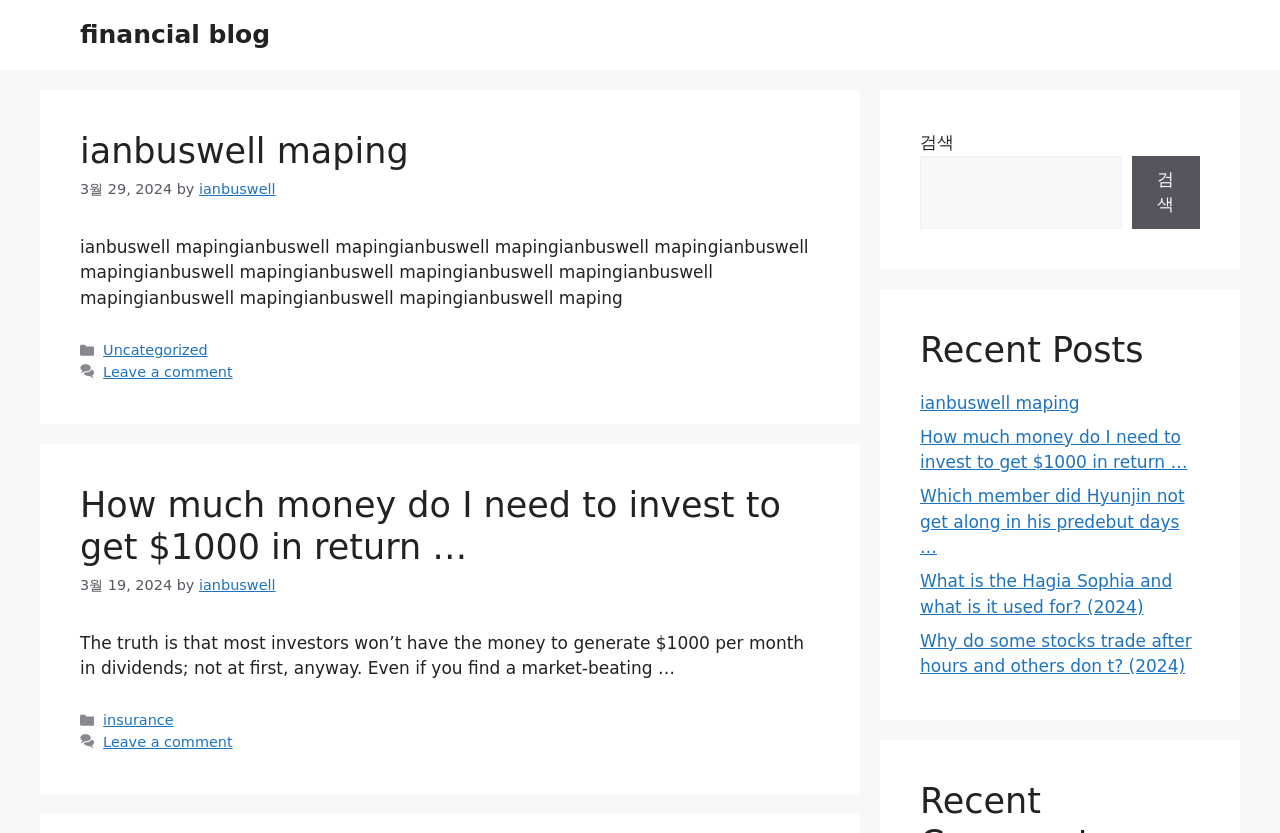What is the title of the first article?
Give a one-word or short-phrase answer derived from the screenshot.

ianbuswell maping